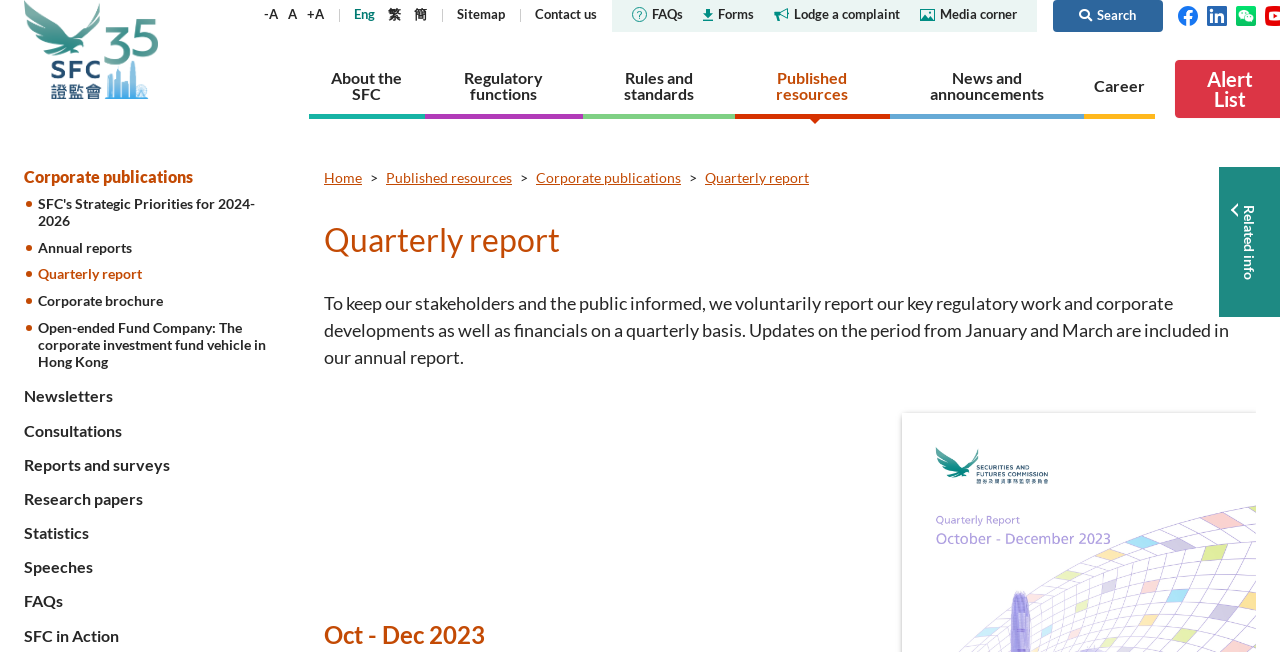Extract the bounding box coordinates for the described element: "Have you seen these people?". The coordinates should be represented as four float numbers between 0 and 1: [left, top, right, bottom].

[0.77, 0.529, 0.924, 0.559]